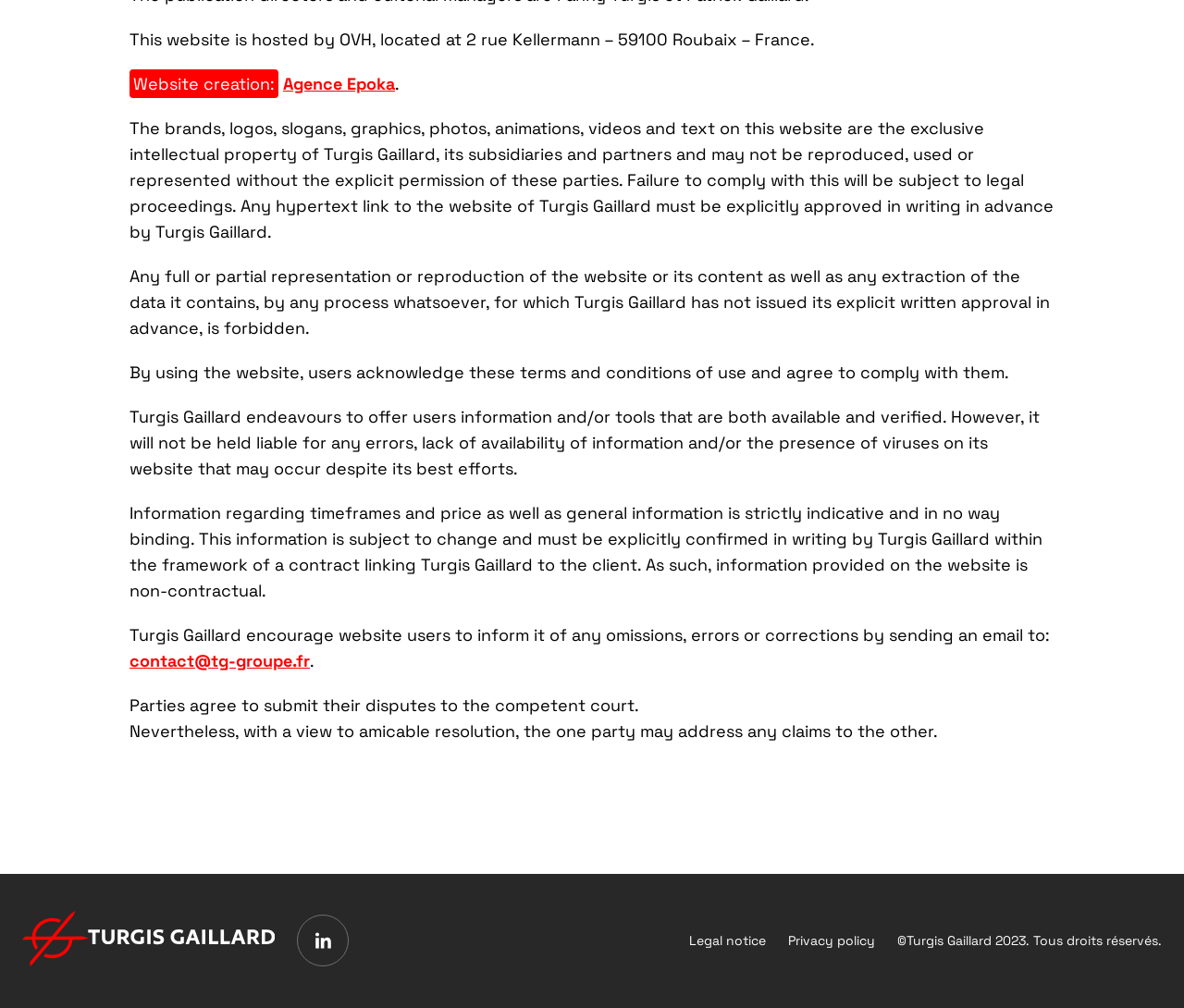Locate the bounding box of the UI element described by: "contact@tg-groupe.fr" in the given webpage screenshot.

[0.109, 0.645, 0.262, 0.666]